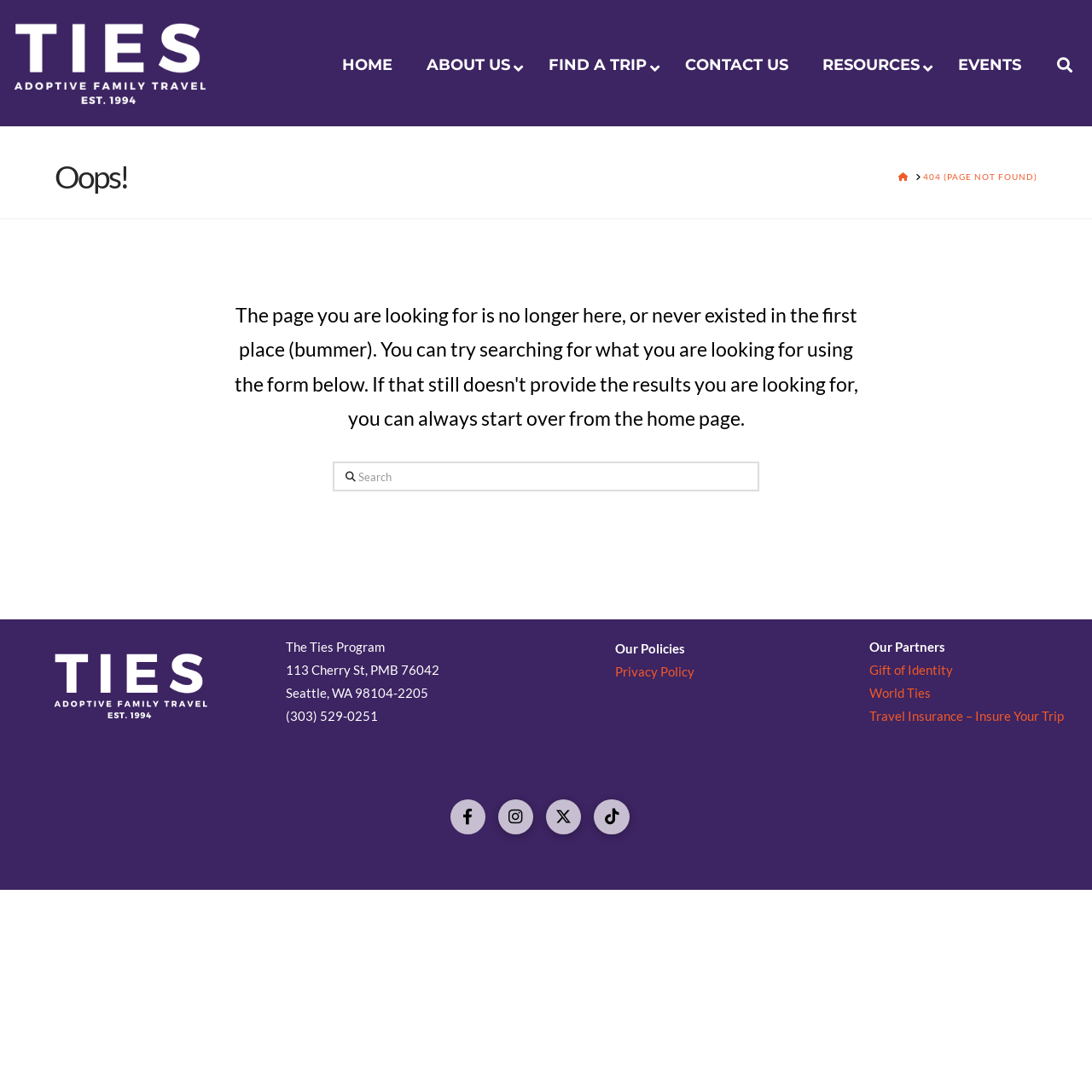Can you find the bounding box coordinates for the element to click on to achieve the instruction: "view case studies"?

None